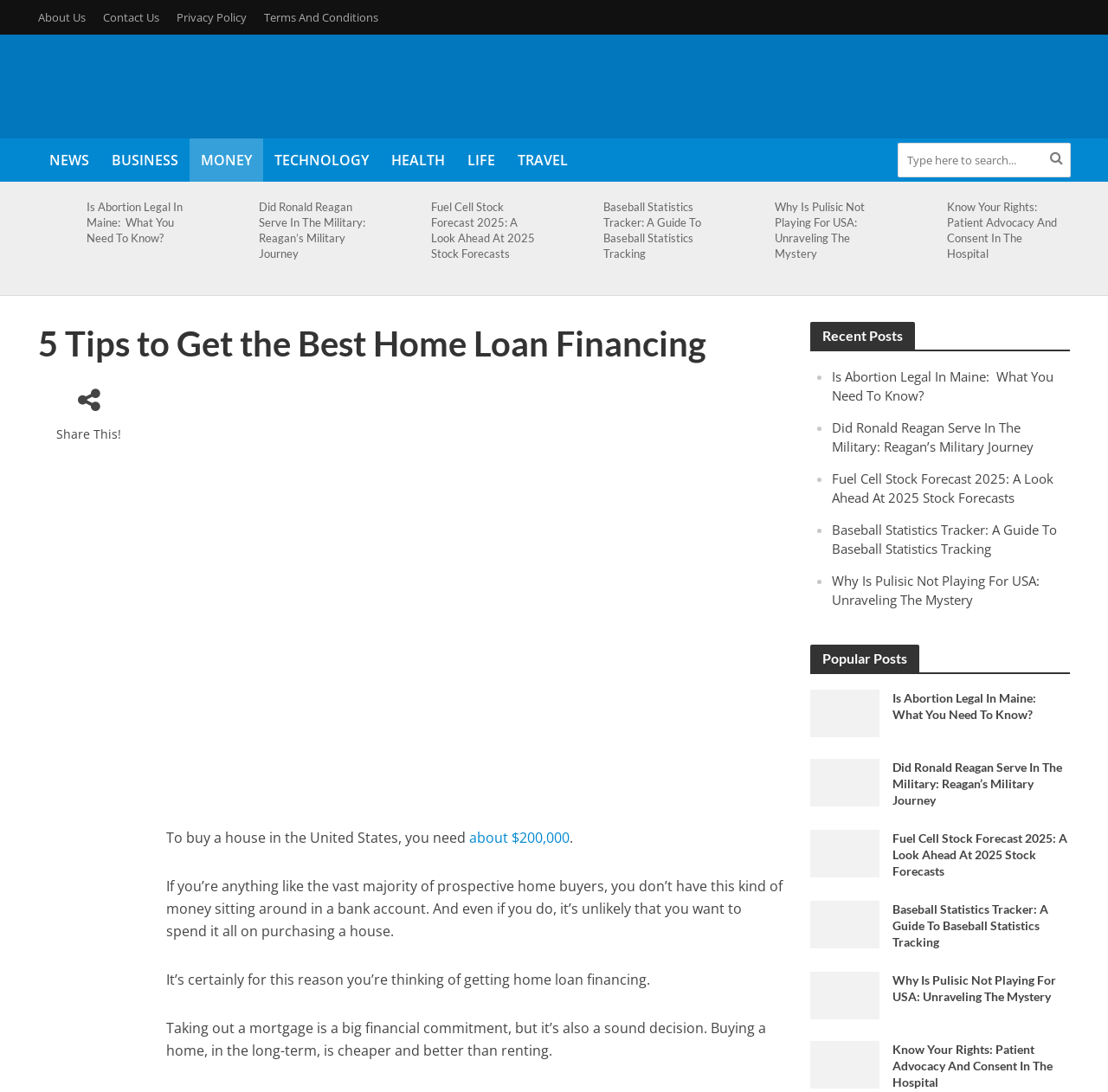Refer to the image and offer a detailed explanation in response to the question: How many recent posts are listed?

The recent posts section lists 5 articles, including 'Is Abortion Legal In Maine: What You Need To Know?', 'Did Ronald Reagan Serve In The Military: Reagan’s Military Journey', and others.